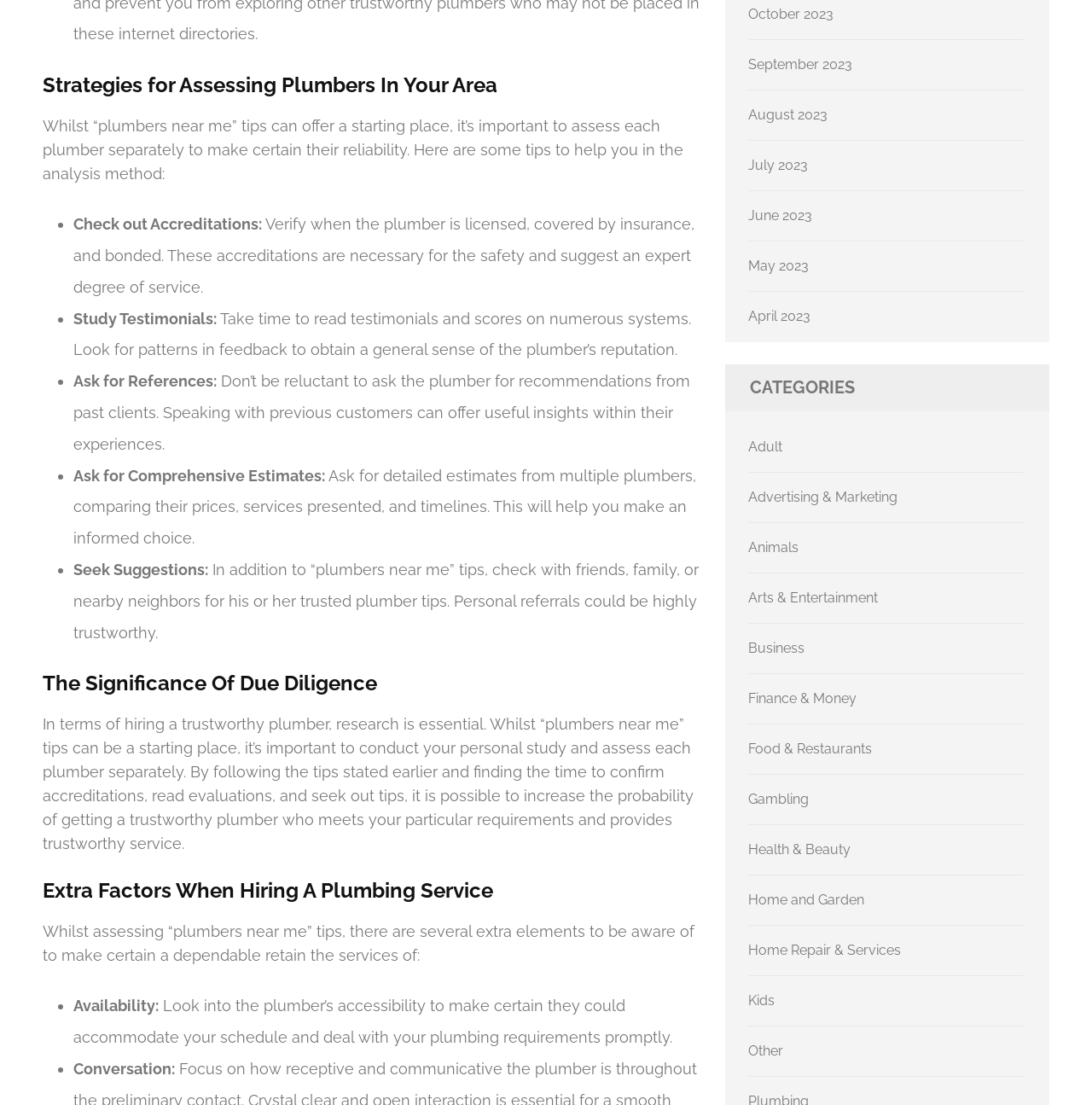What is another way to find a trustworthy plumber besides 'plumbers near me' tips?
Refer to the image and provide a one-word or short phrase answer.

Personal referrals